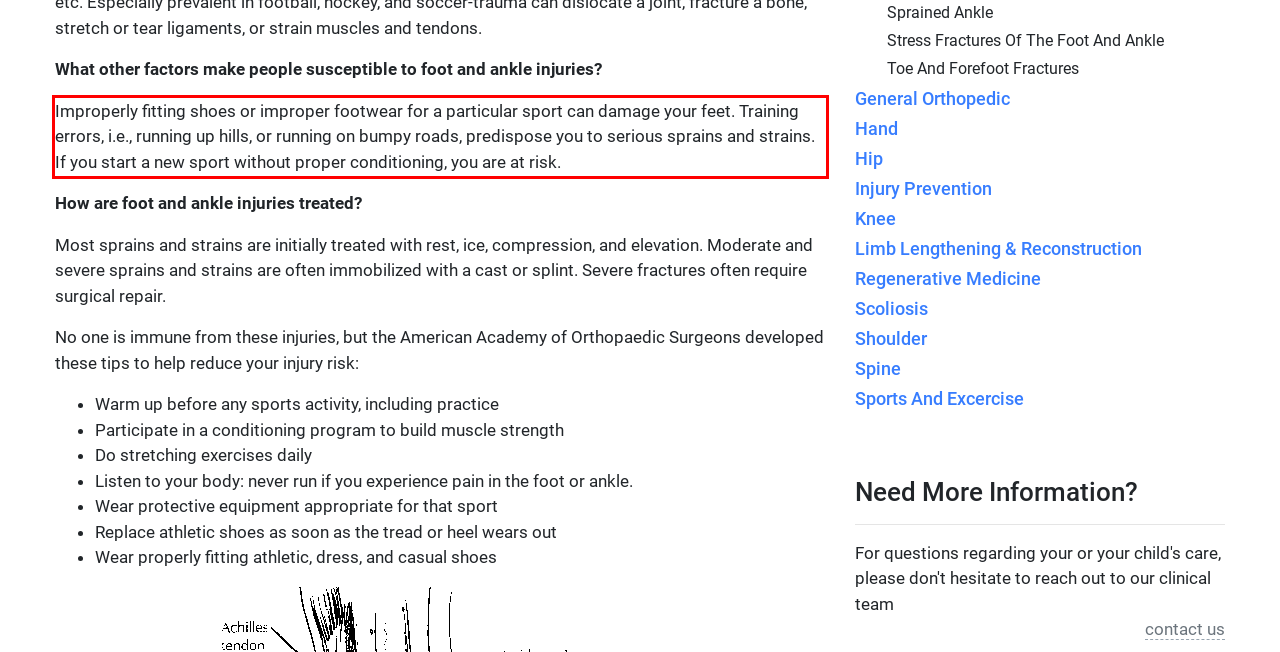Inspect the webpage screenshot that has a red bounding box and use OCR technology to read and display the text inside the red bounding box.

Improperly fitting shoes or improper footwear for a particular sport can damage your feet. Training errors, i.e., running up hills, or running on bumpy roads, predispose you to serious sprains and strains. If you start a new sport without proper conditioning, you are at risk.